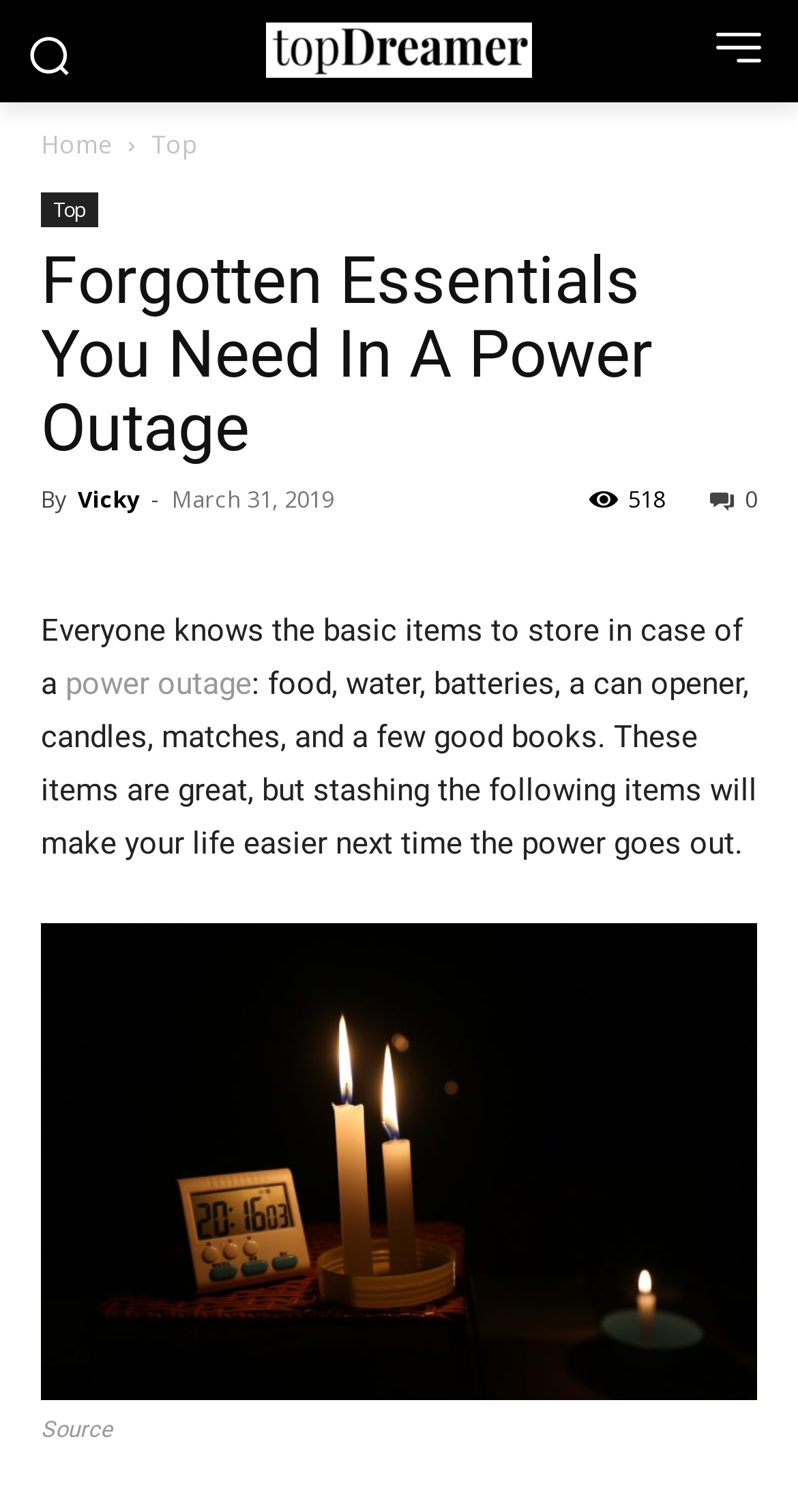Identify the bounding box for the element characterized by the following description: "power outage".

[0.082, 0.44, 0.315, 0.464]